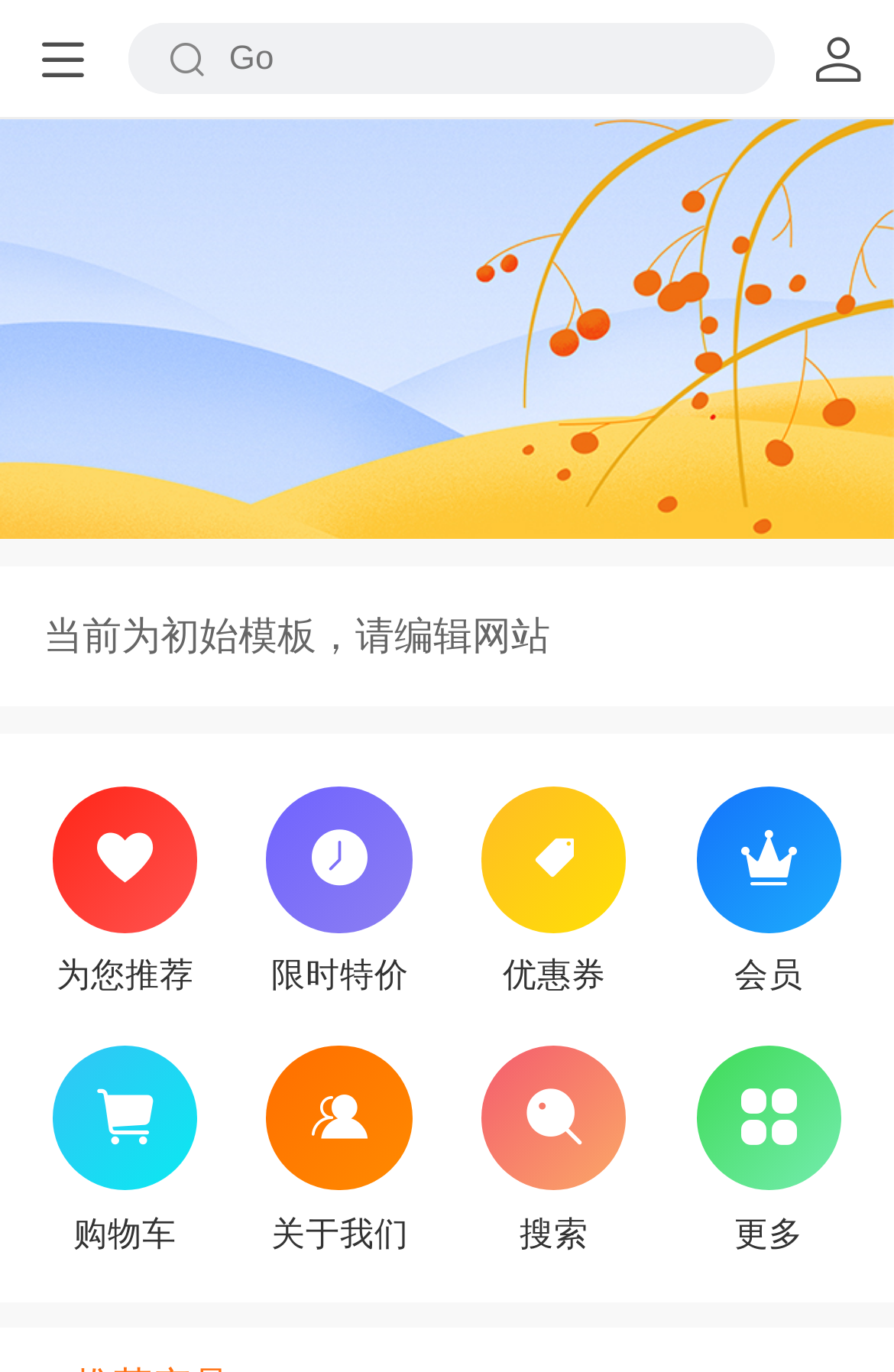What is the text above the navigation menu?
Please give a well-detailed answer to the question.

The text above the navigation menu is '当前为初始模板，请编辑网站', which suggests that the website is currently in its initial template and needs to be edited.